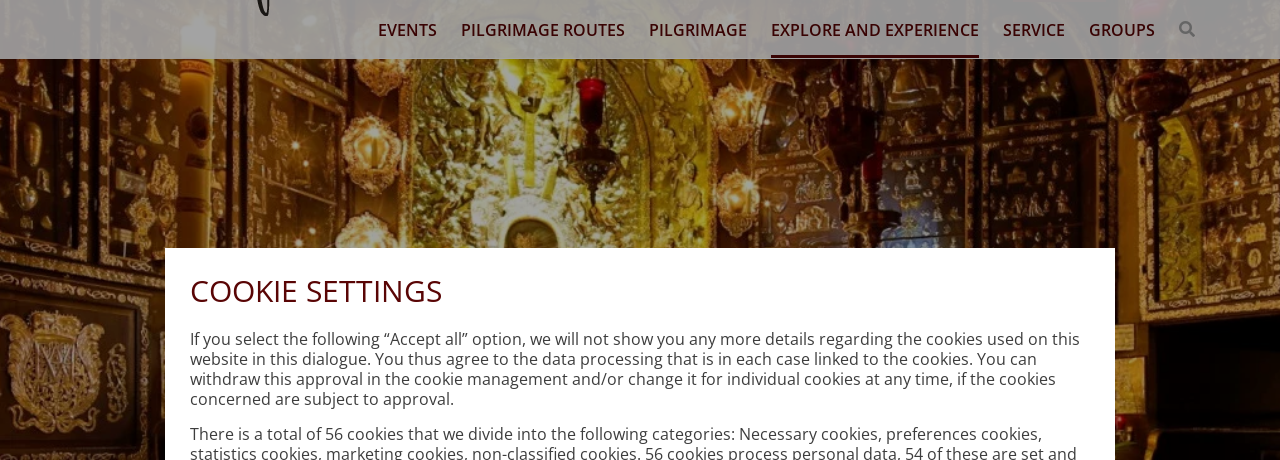What type of detailing is featured on the ornate decor surrounding the Madonna?
Please give a detailed and thorough answer to the question, covering all relevant points.

According to the caption, the ornate decor surrounding the Madonna features intricate gold detailing, which suggests that the detailing is made of gold and is intricate in design.